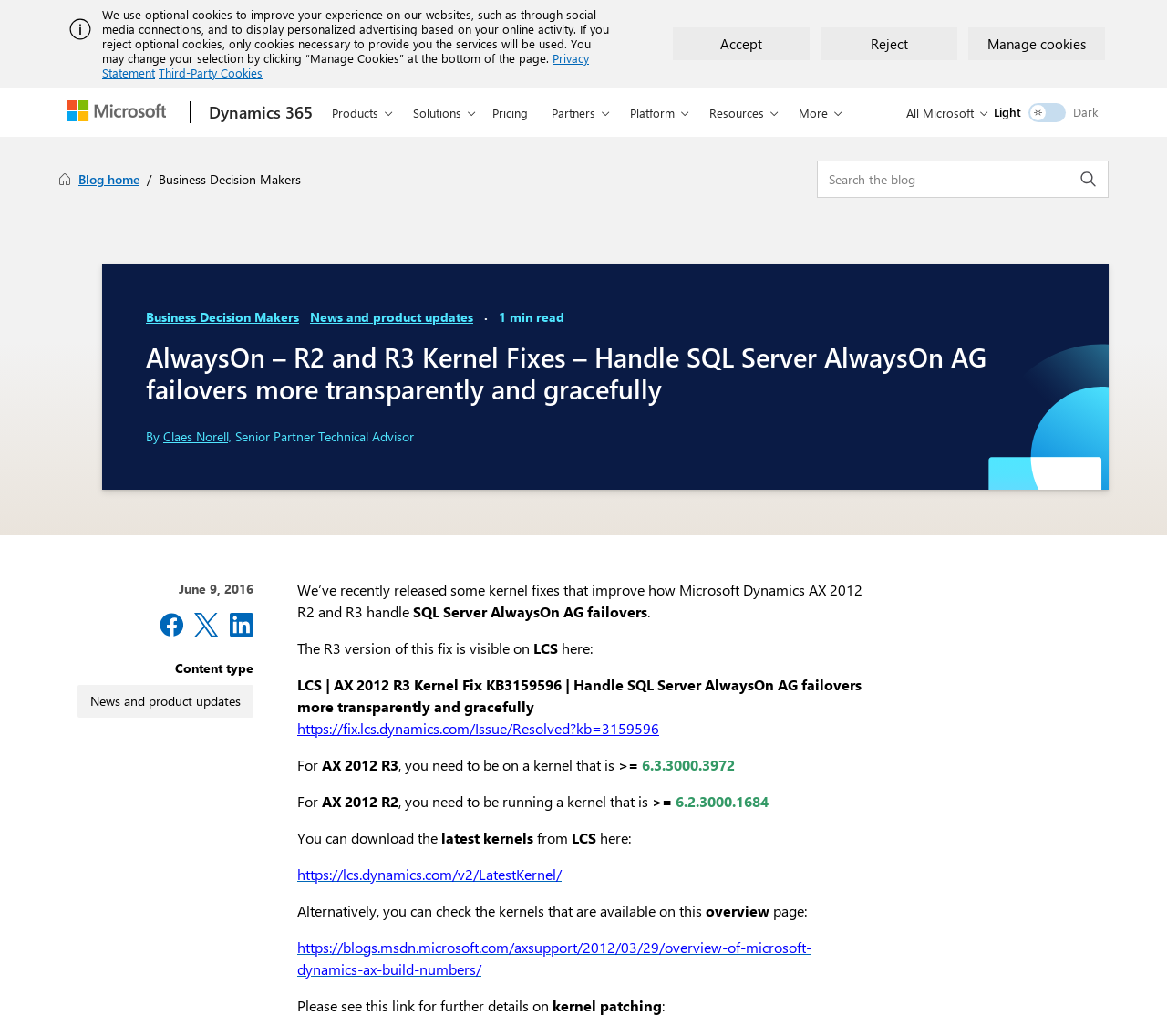Identify and provide the main heading of the webpage.

AlwaysOn – R2 and R3 Kernel Fixes – Handle SQL Server AlwaysOn AG failovers more transparently and gracefully